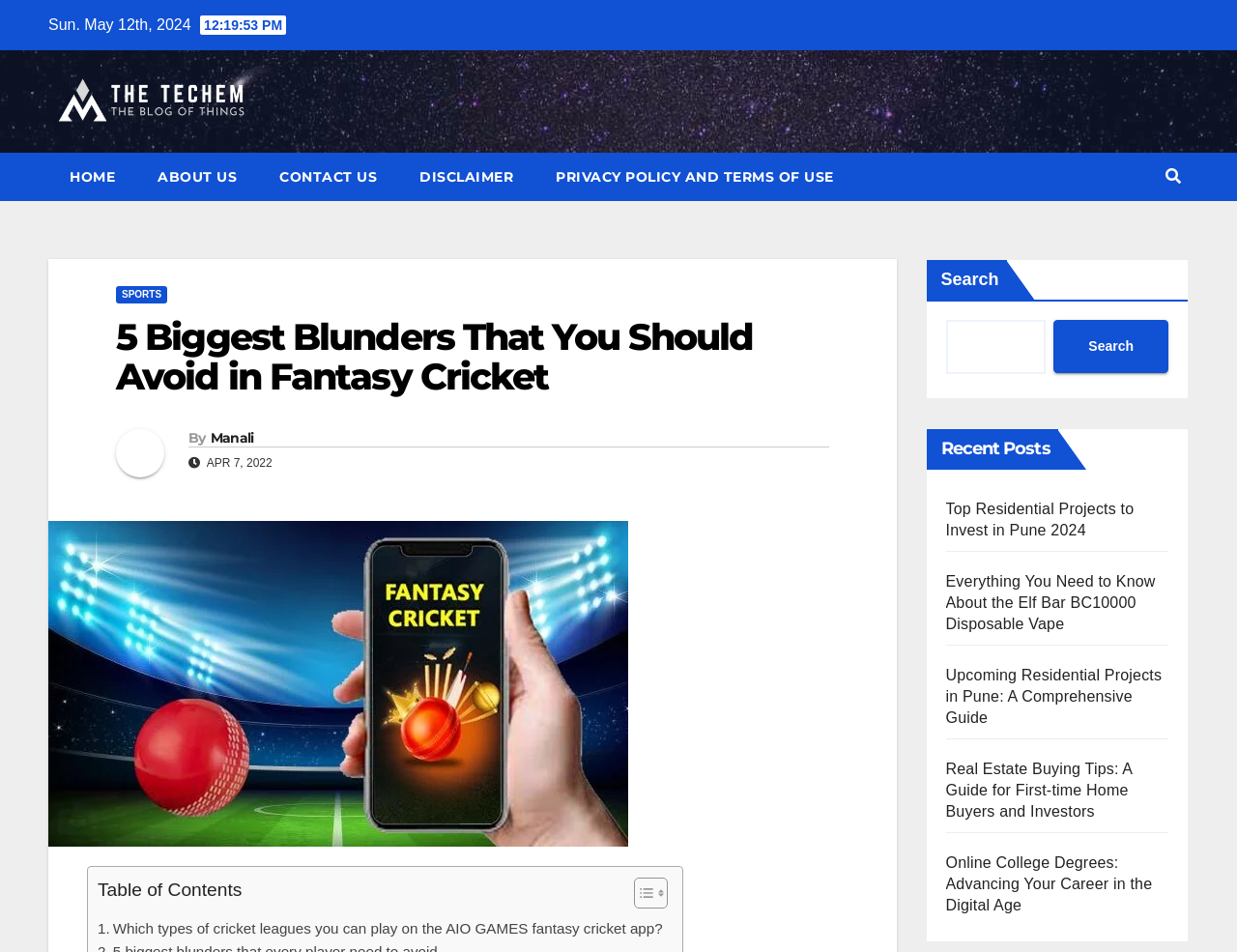Locate the bounding box coordinates of the element that should be clicked to execute the following instruction: "Check recent posts".

[0.749, 0.45, 0.855, 0.493]